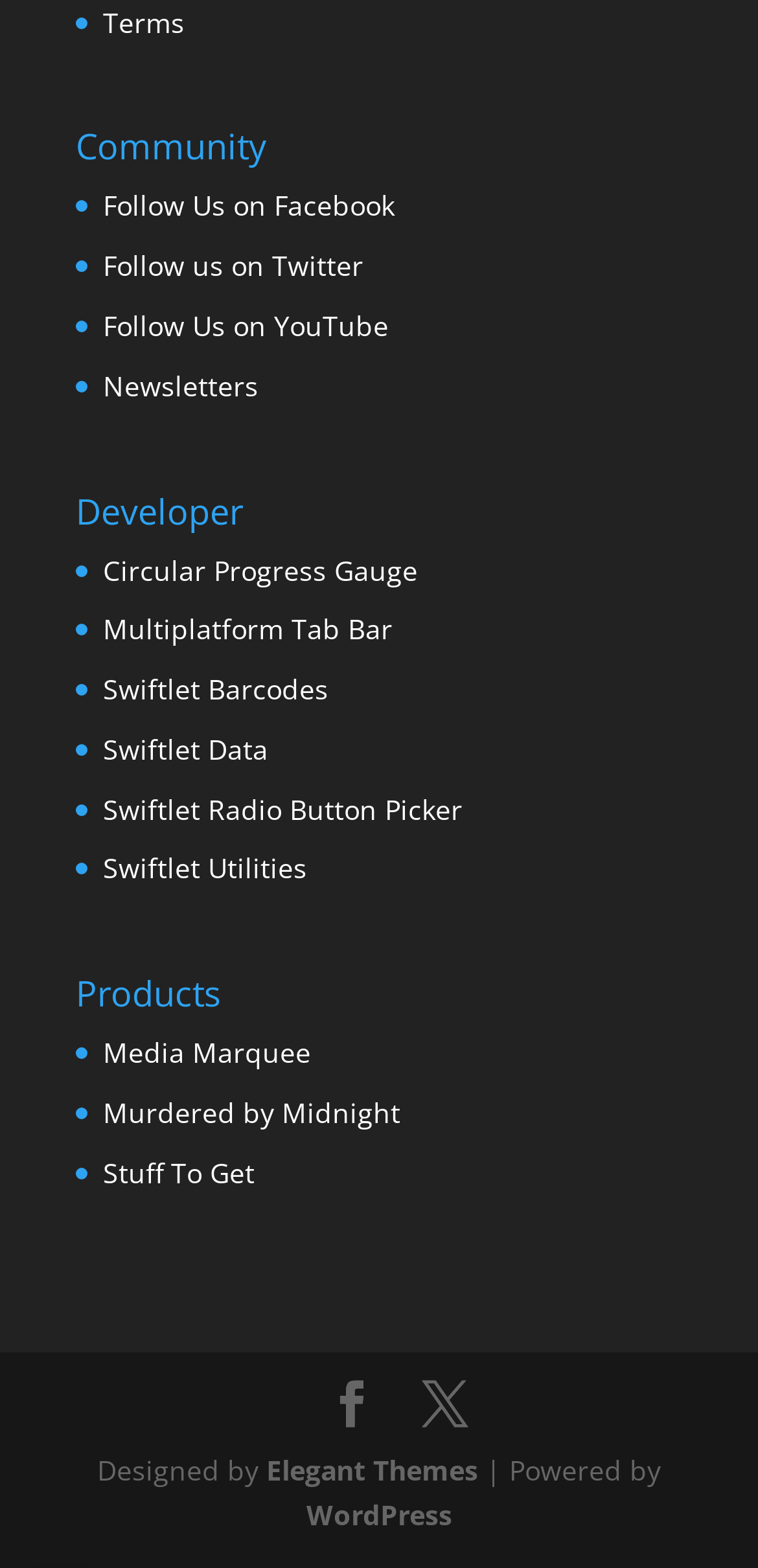What is the name of the developer tool listed?
Please provide an in-depth and detailed response to the question.

The webpage has a link 'Circular Progress Gauge' under the 'Developer' section, which suggests that it is a developer tool or a software component.